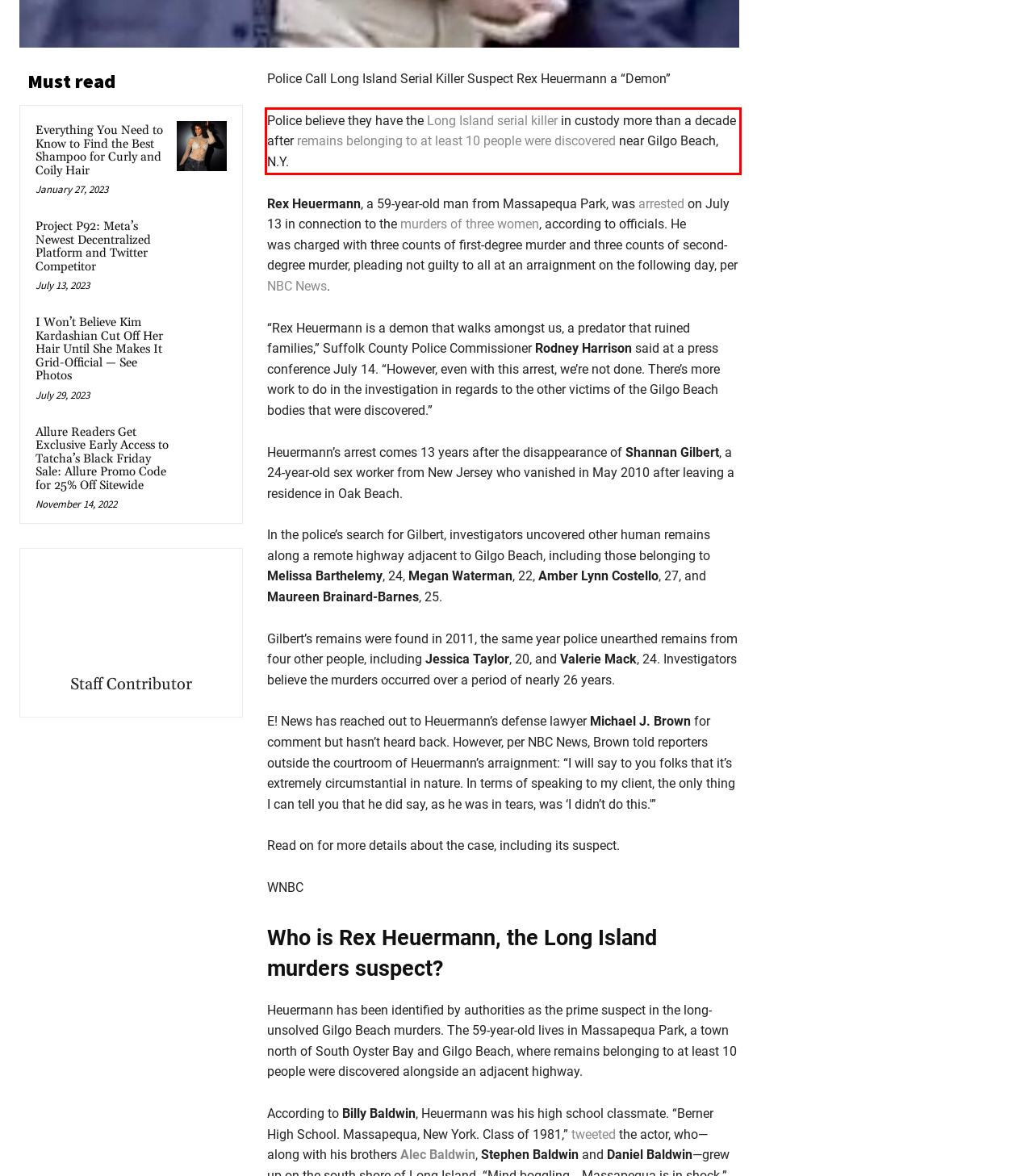You have a screenshot of a webpage with a UI element highlighted by a red bounding box. Use OCR to obtain the text within this highlighted area.

Police believe they have the Long Island serial killer in custody more than a decade after remains belonging to at least 10 people were discovered near Gilgo Beach, N.Y.